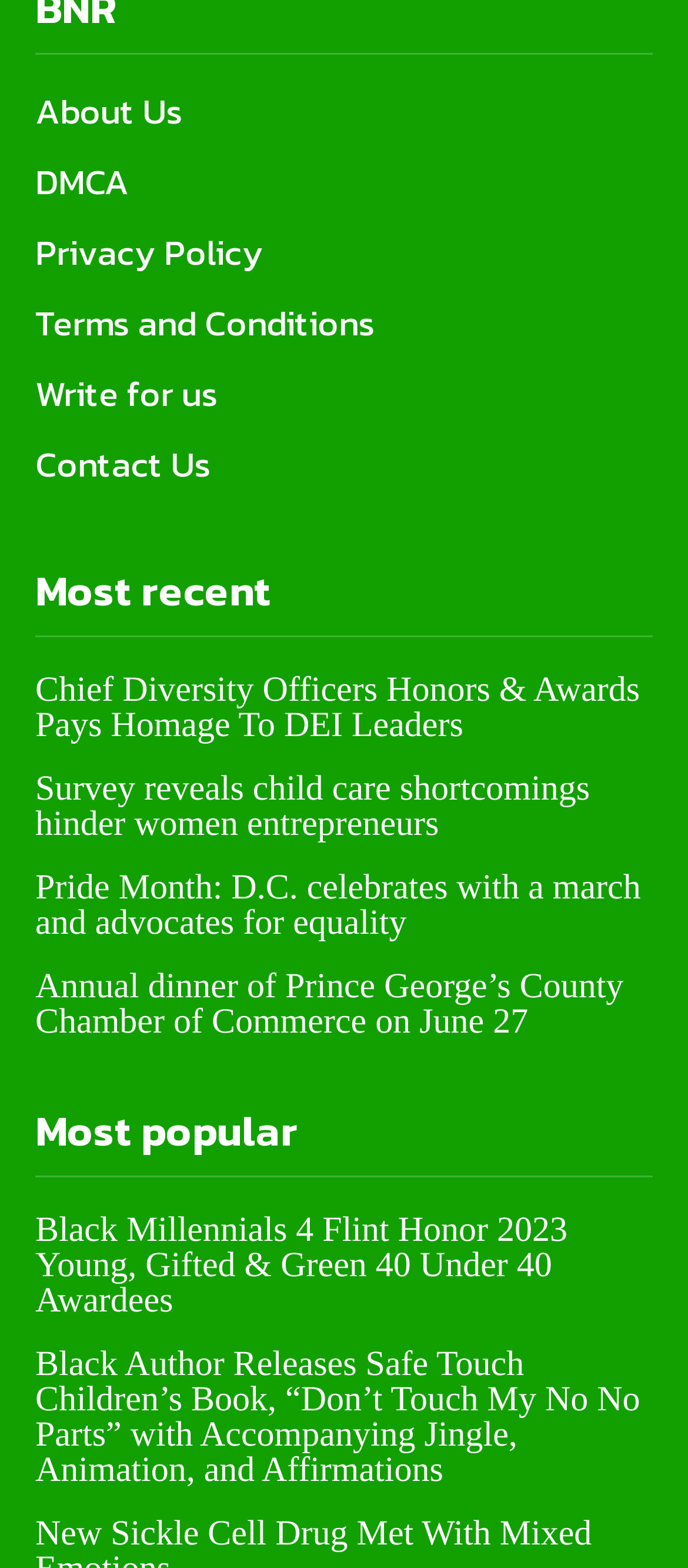Please identify the bounding box coordinates of the area that needs to be clicked to fulfill the following instruction: "Learn about the Annual dinner of Prince George’s County Chamber of Commerce."

[0.051, 0.617, 0.906, 0.665]